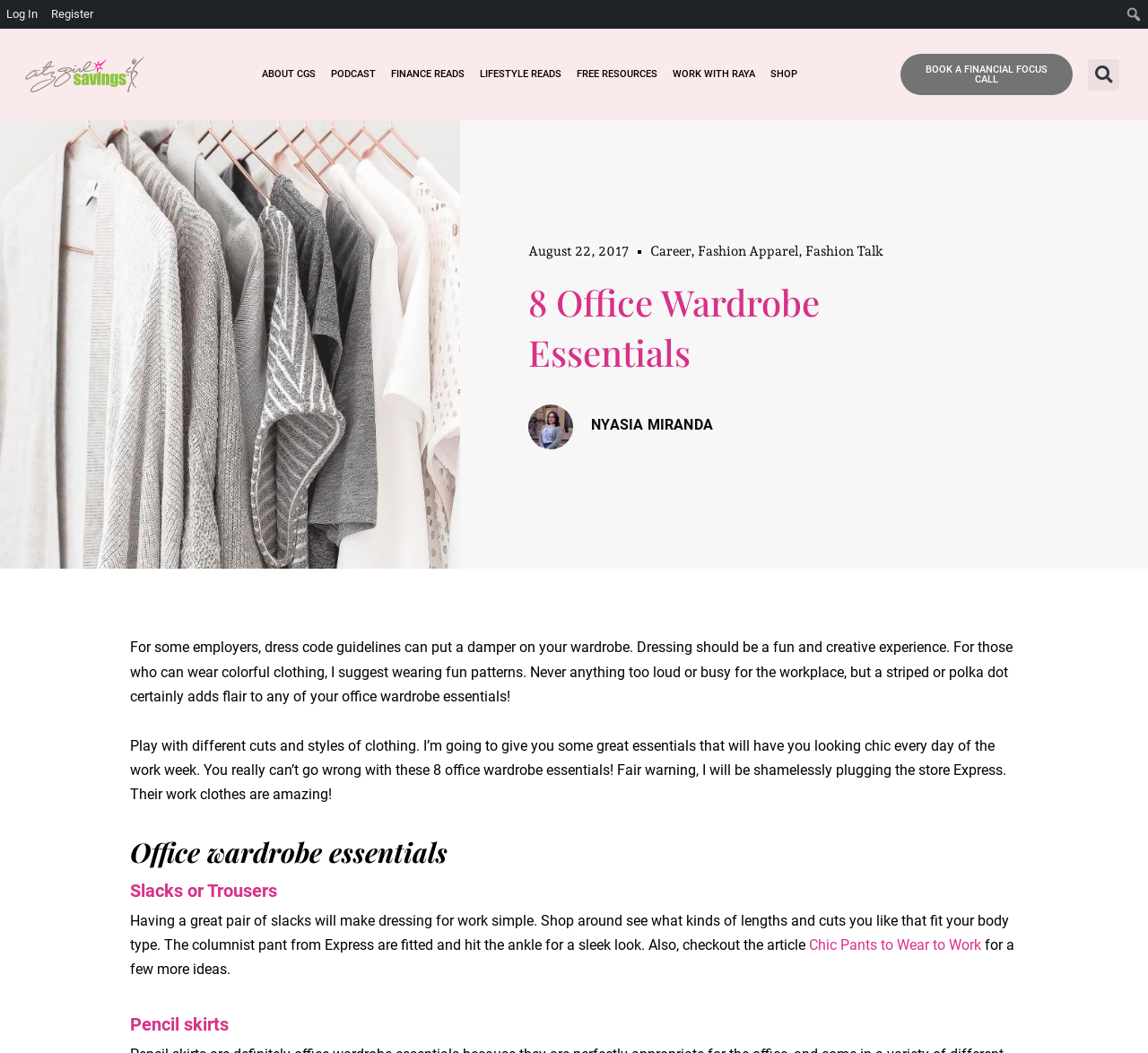Specify the bounding box coordinates of the element's area that should be clicked to execute the given instruction: "Check out the article about chic pants to wear to work". The coordinates should be four float numbers between 0 and 1, i.e., [left, top, right, bottom].

[0.705, 0.889, 0.855, 0.905]